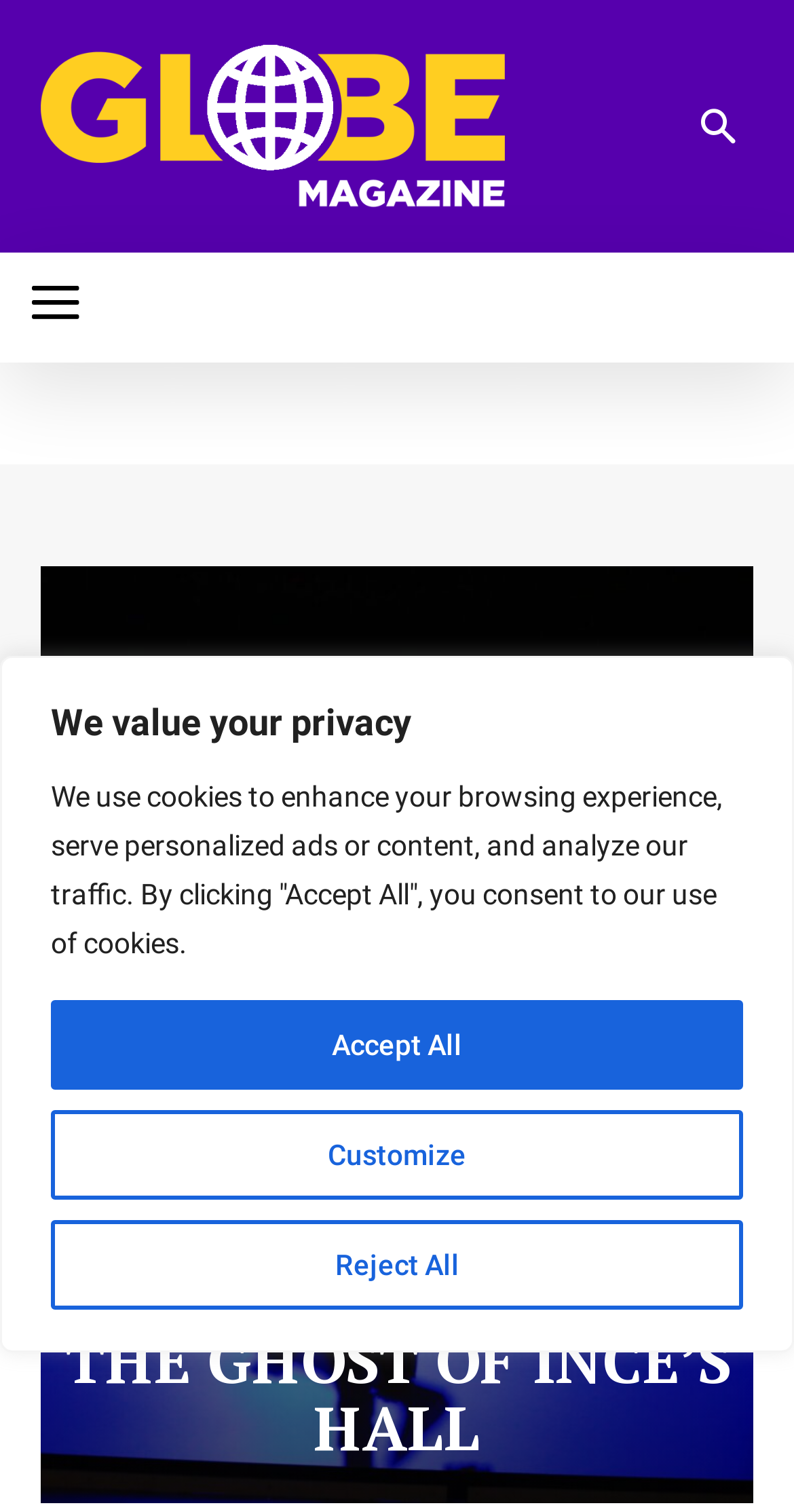Provide the bounding box coordinates of the UI element this sentence describes: "Accept All".

[0.064, 0.661, 0.936, 0.721]